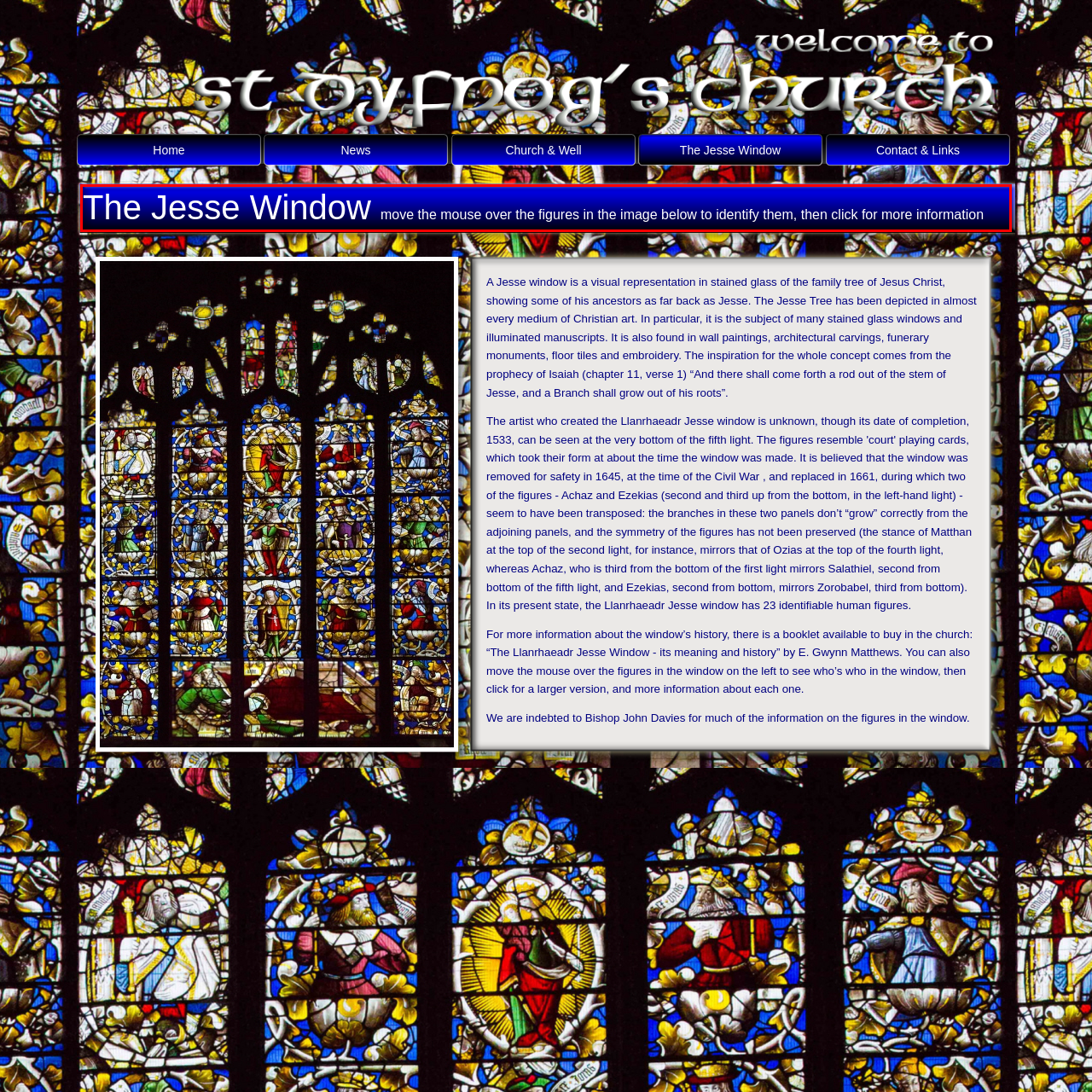With the given screenshot of a webpage, locate the red rectangle bounding box and extract the text content using OCR.

The Jesse Window move the mouse over the figures in the image below to identify them, then click for more information